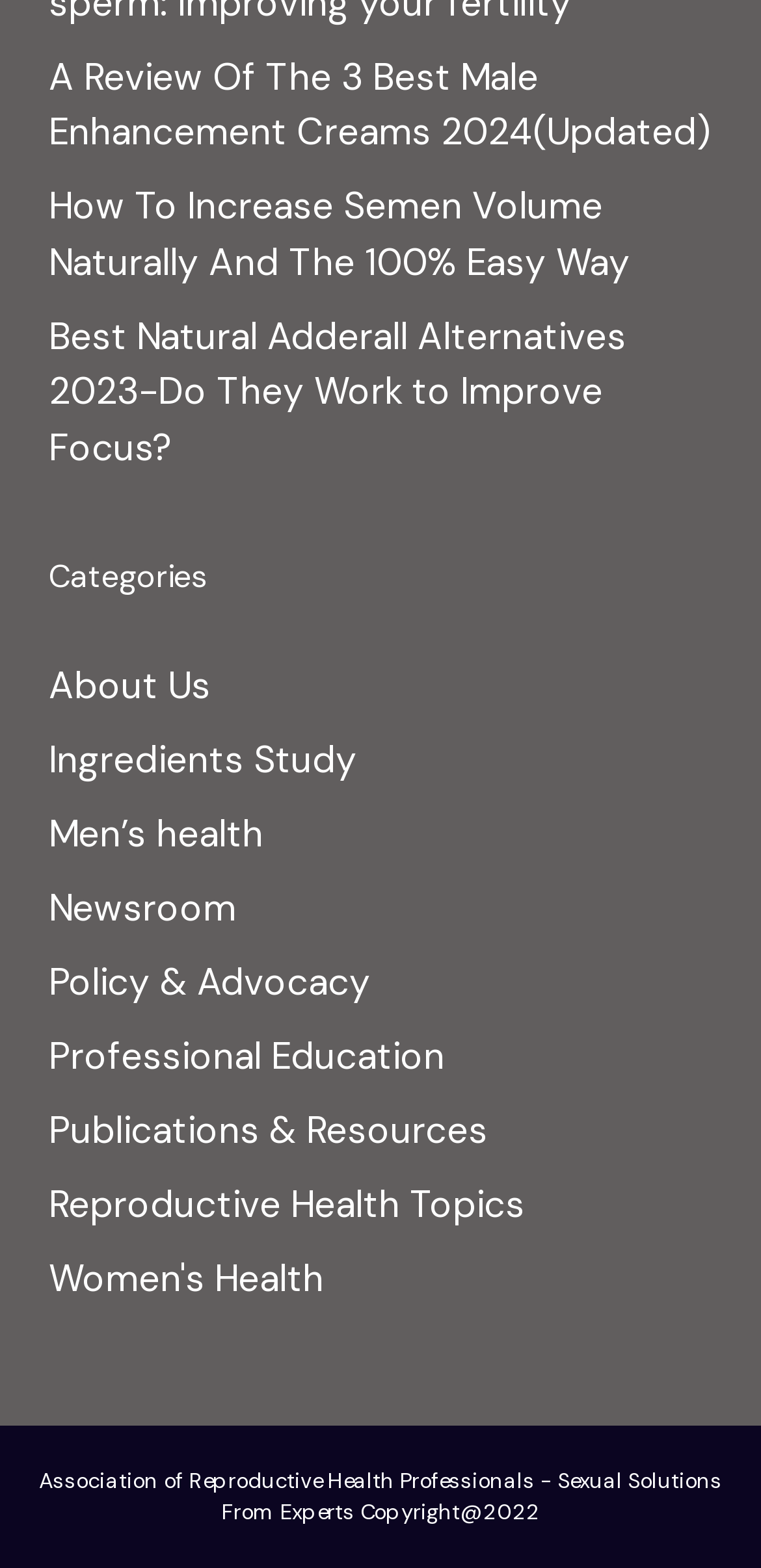Please answer the following question using a single word or phrase: 
How many categories are listed?

13